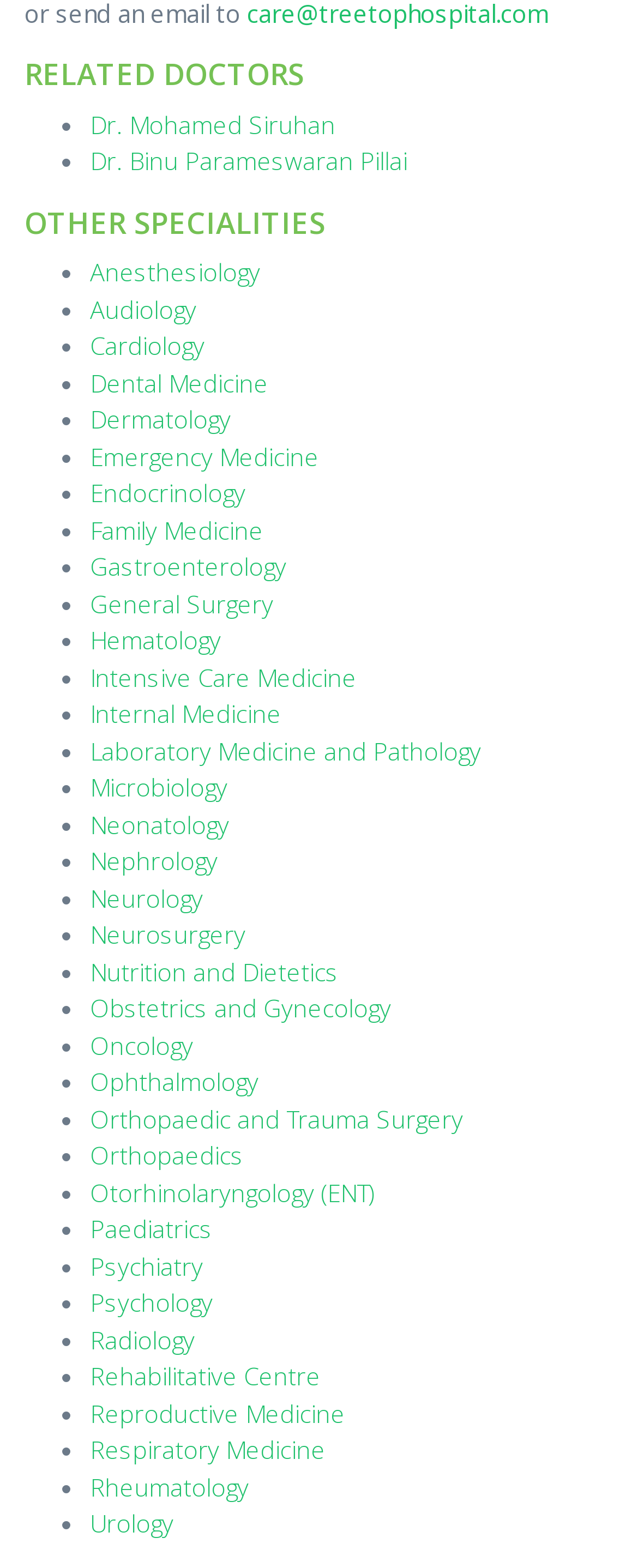Locate the bounding box coordinates of the UI element described by: "Dr. Mohamed Siruhan". The bounding box coordinates should consist of four float numbers between 0 and 1, i.e., [left, top, right, bottom].

[0.141, 0.069, 0.526, 0.089]